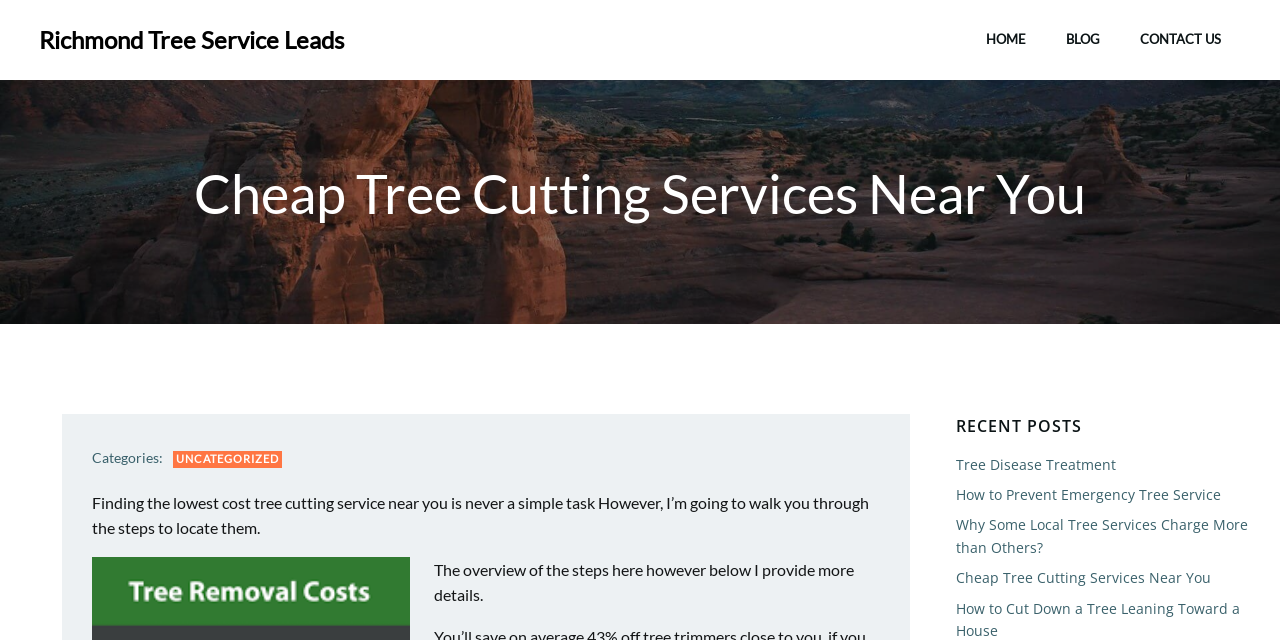Please specify the bounding box coordinates of the region to click in order to perform the following instruction: "read about uncategorized".

[0.135, 0.705, 0.22, 0.731]